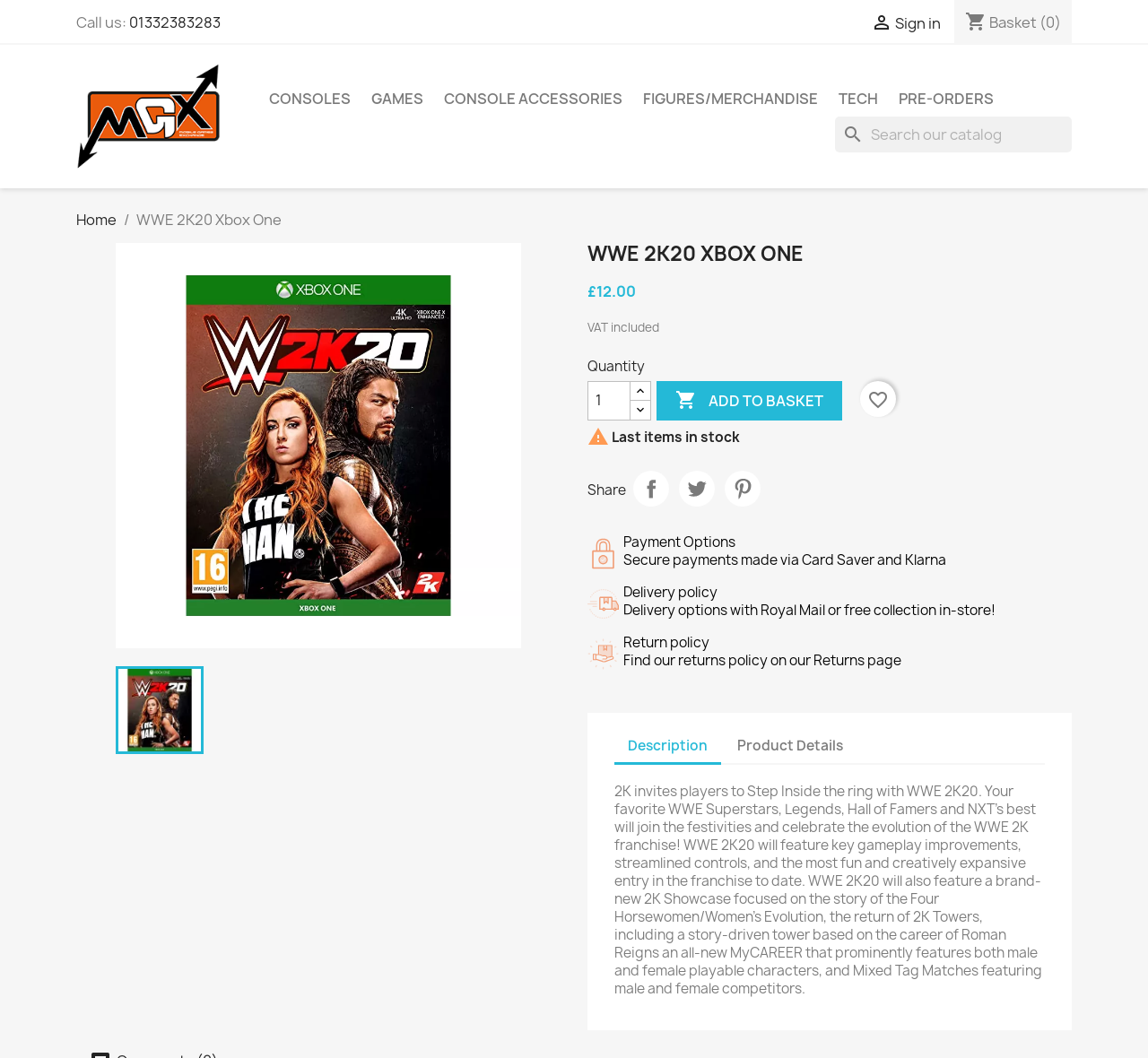What is the main title displayed on this webpage?

WWE 2K20 XBOX ONE